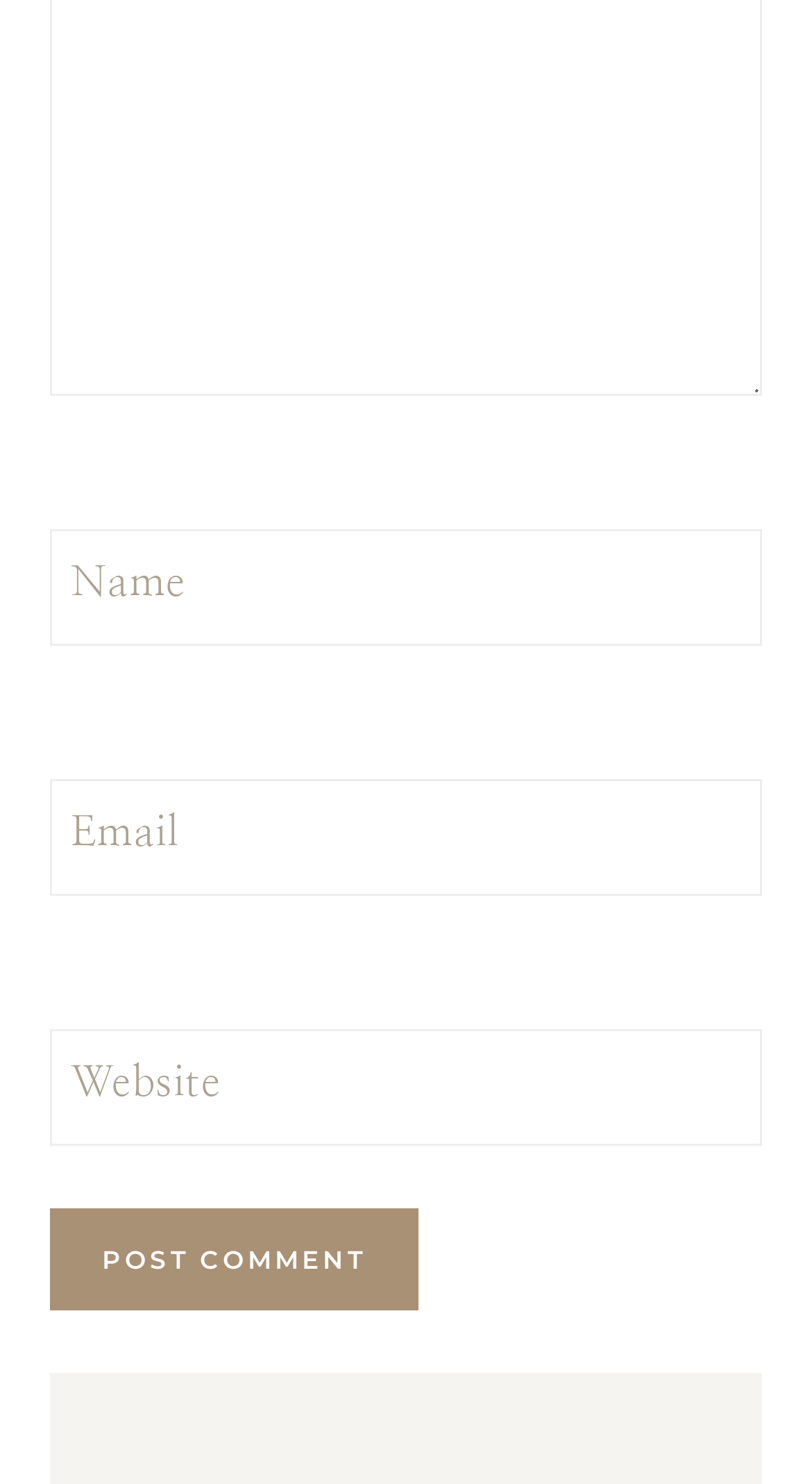Show the bounding box coordinates for the HTML element described as: "Firewood".

None